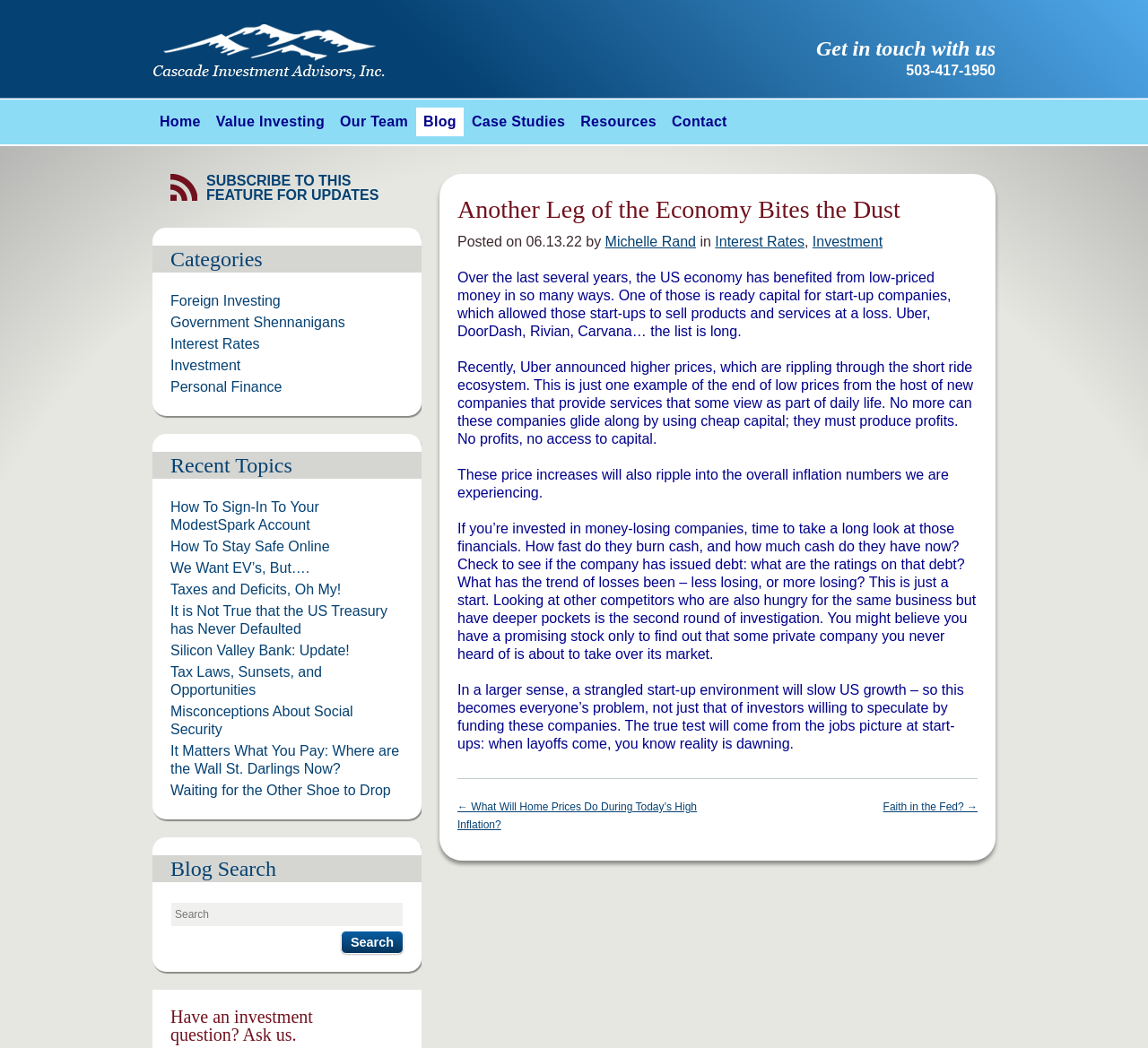Can you give a detailed response to the following question using the information from the image? What is the author of the blog post?

I found the answer by looking at the link element with the text 'Michelle Rand' which is located below the heading 'Another Leg of the Economy Bites the Dust' and above the text 'Posted on 06.13.22'.